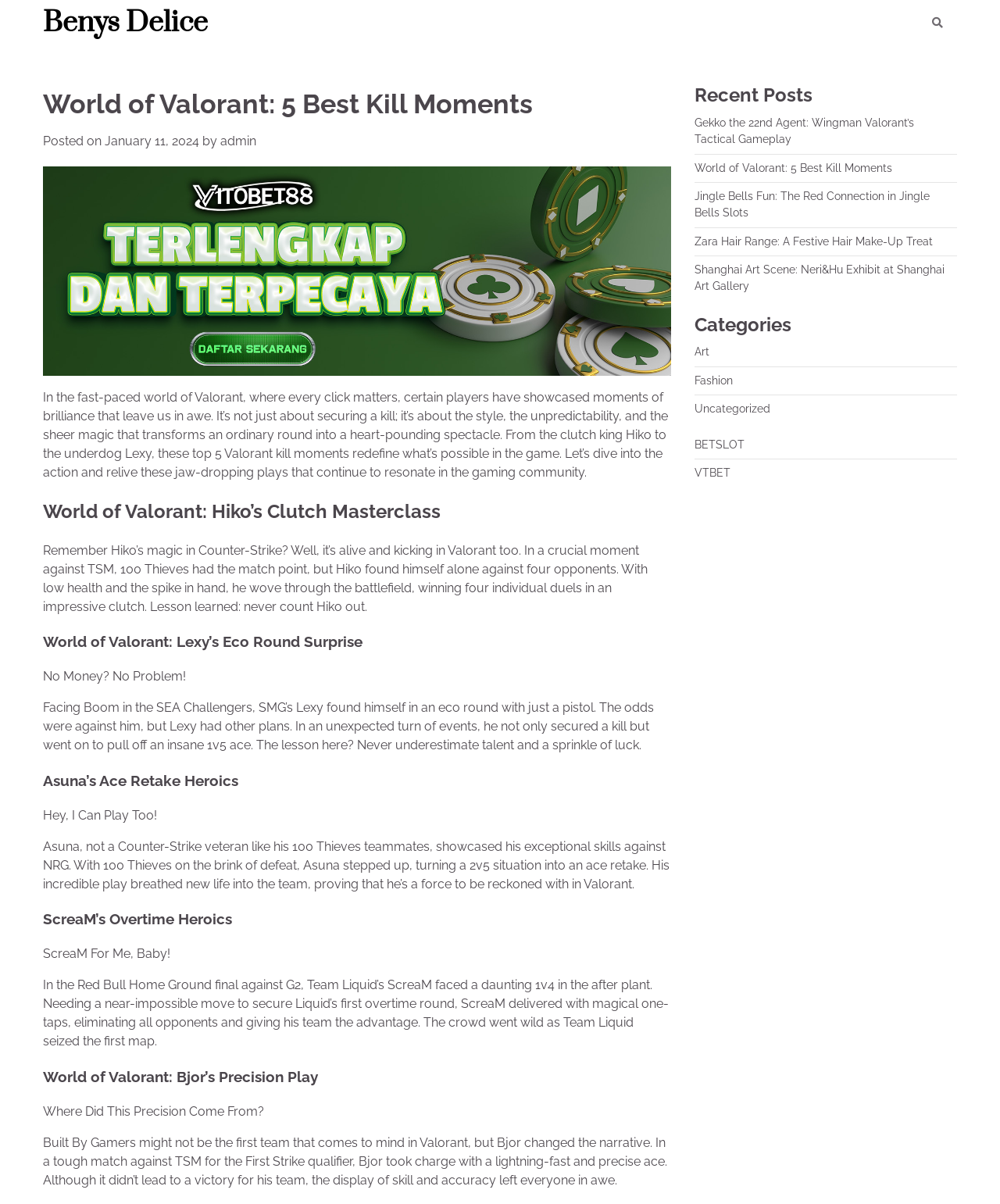How many recent posts are listed on the webpage?
Examine the image and give a concise answer in one word or a short phrase.

5